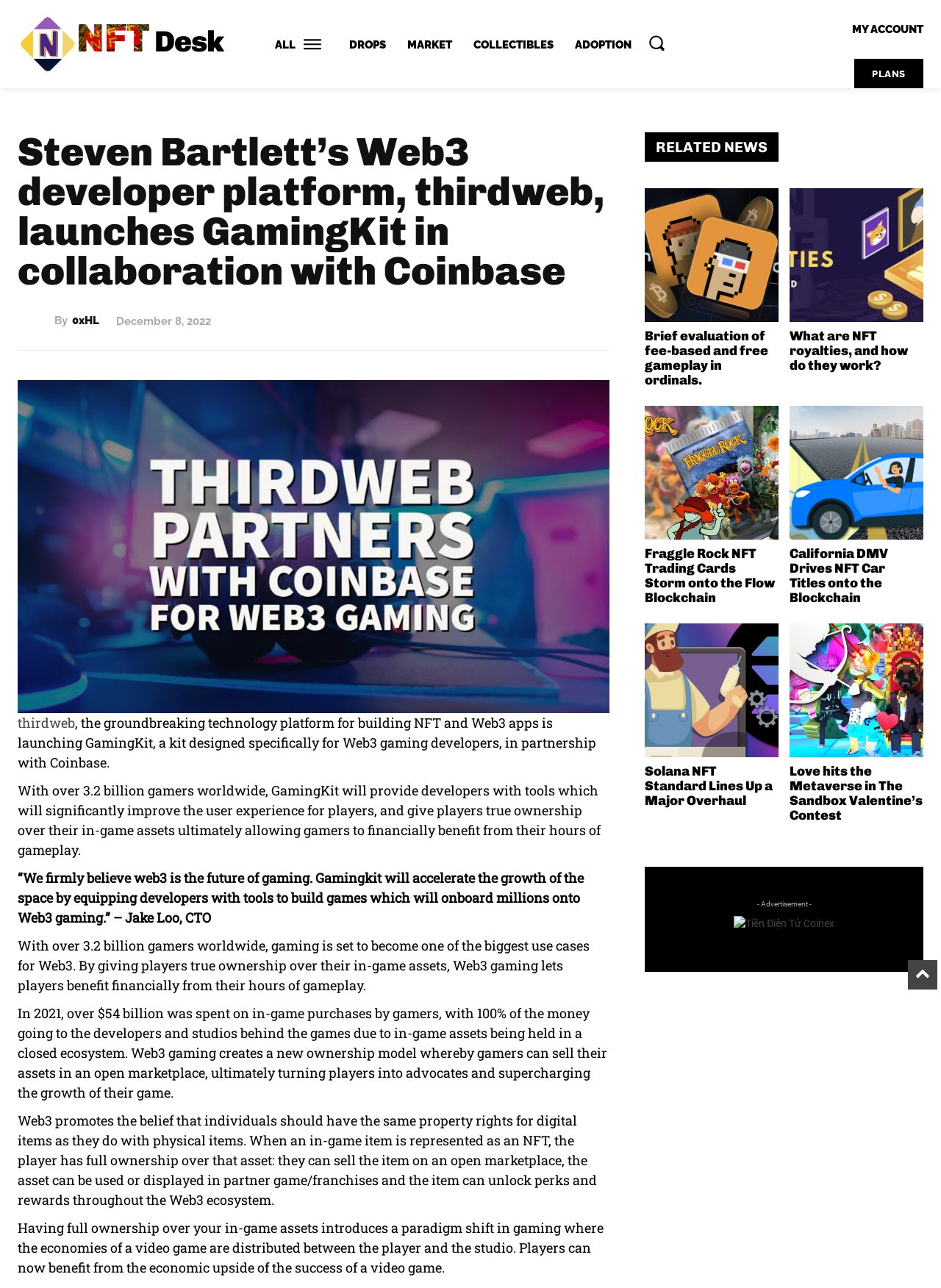Use a single word or phrase to answer the question:
What is the amount spent on in-game purchases by gamers in 2021?

$54 billion